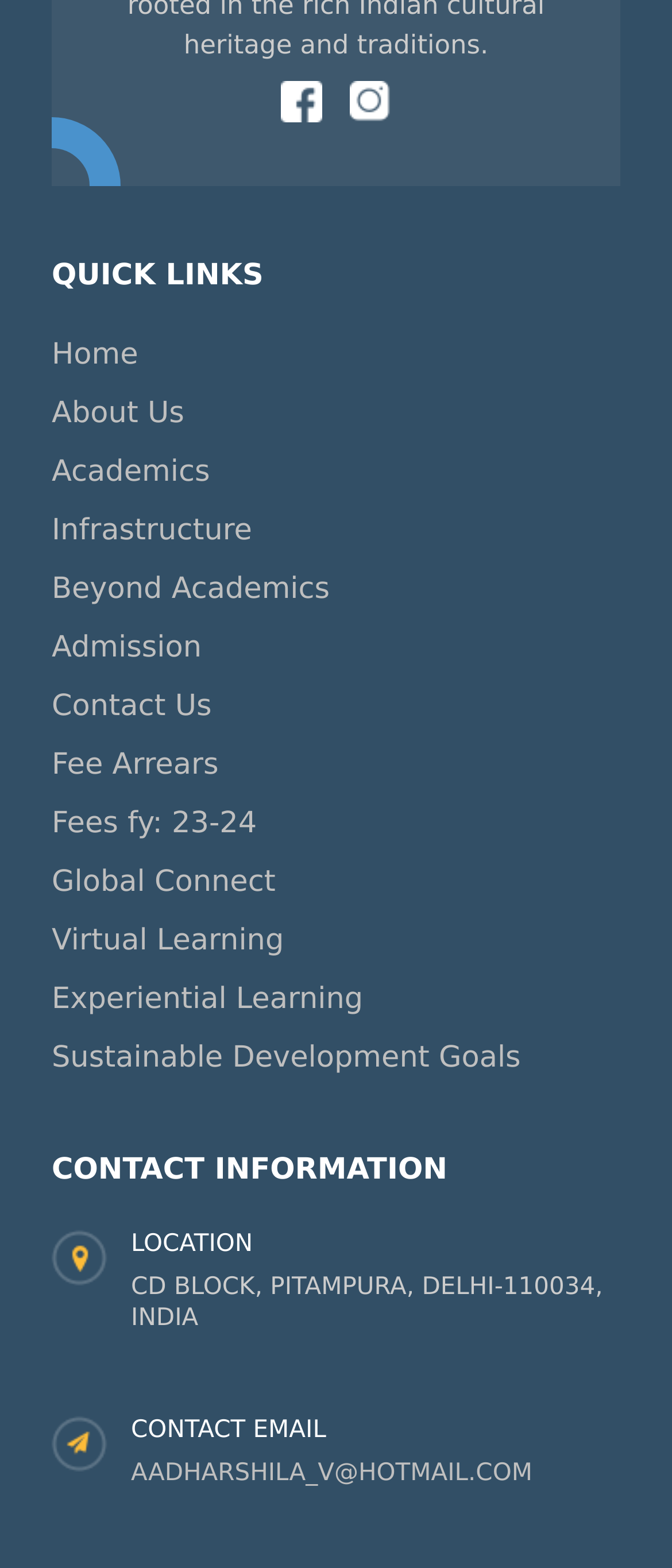What is the second heading on the webpage?
Using the visual information from the image, give a one-word or short-phrase answer.

CONTACT INFORMATION